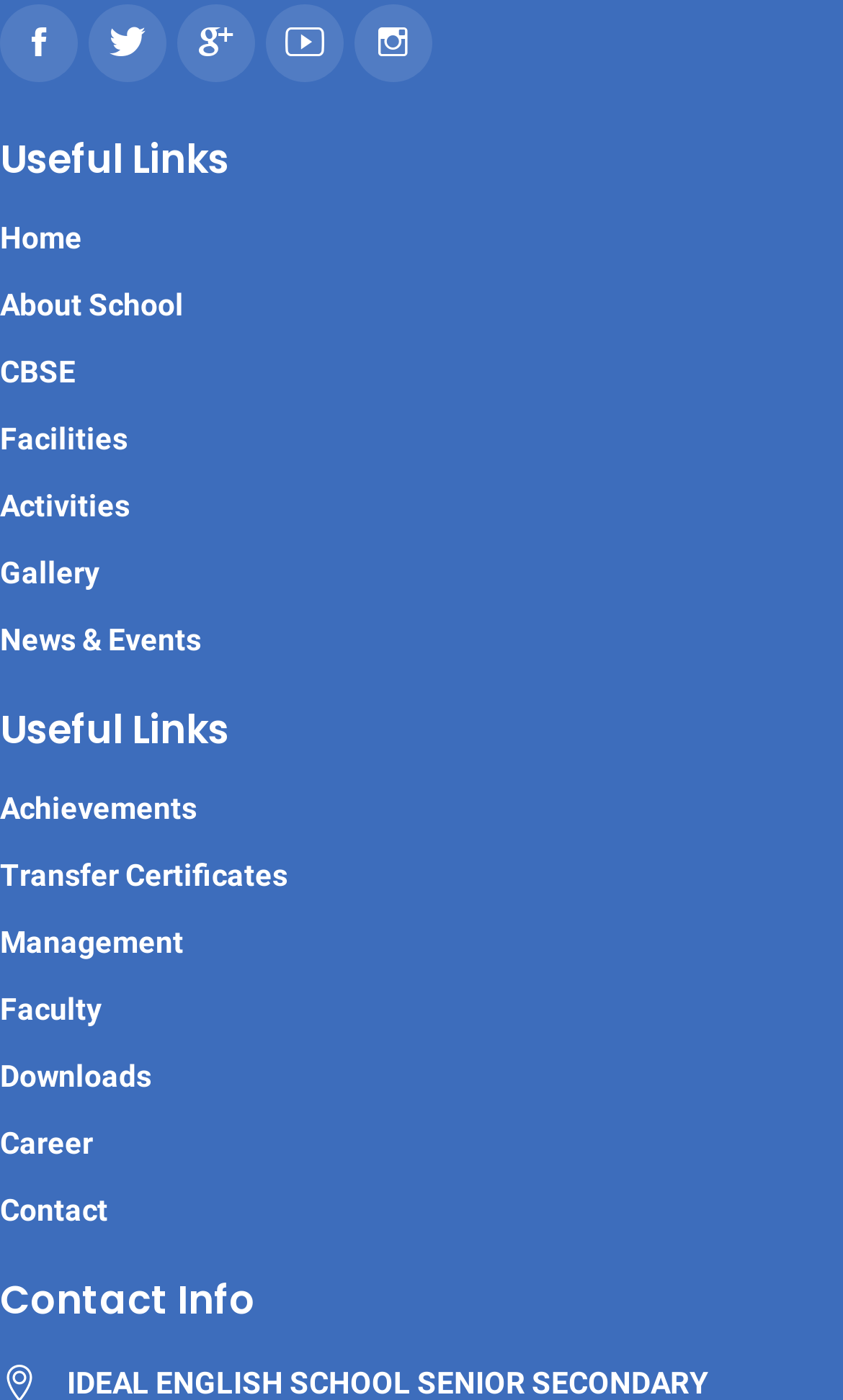Find the bounding box coordinates of the clickable area required to complete the following action: "Check the Contact Info".

[0.0, 0.911, 1.0, 0.945]